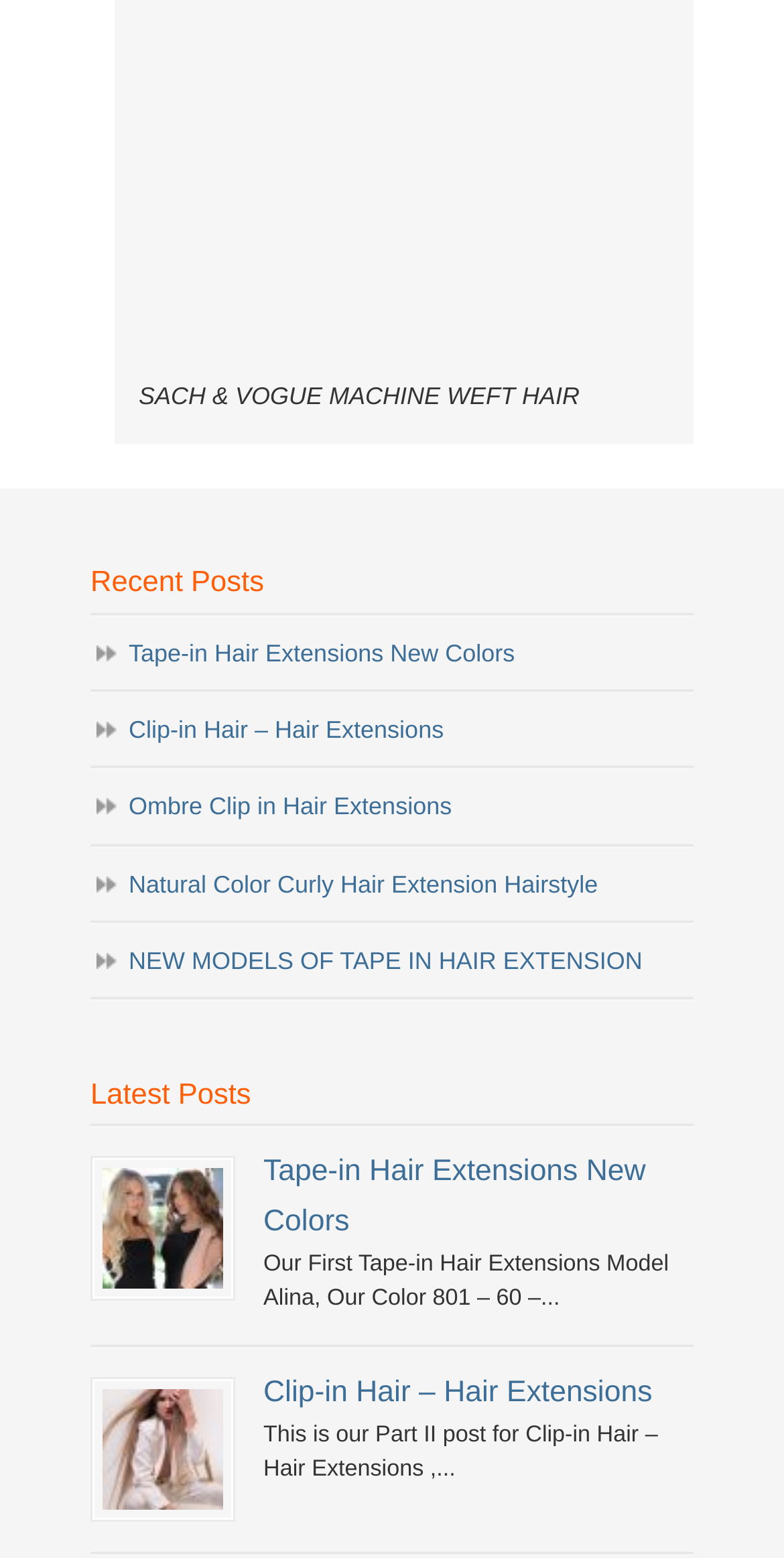Determine the bounding box of the UI element mentioned here: "title="Clip-in Hair – Hair Extensions"". The coordinates must be in the format [left, top, right, bottom] with values ranging from 0 to 1.

[0.131, 0.891, 0.285, 0.968]